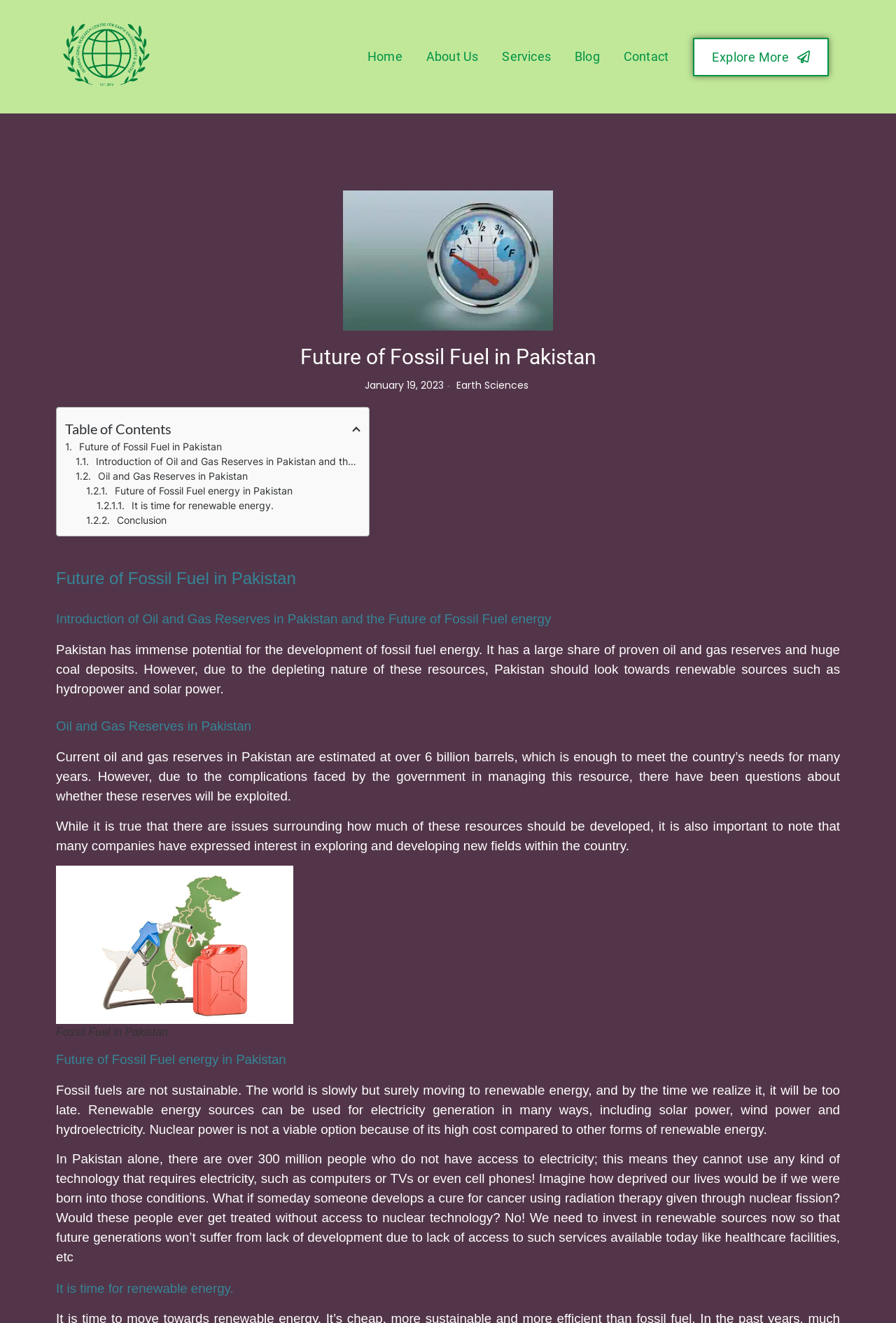What is the main concern about fossil fuels?
Answer the question with as much detail as you can, using the image as a reference.

The webpage states that 'Fossil fuels are not sustainable. The world is slowly but surely moving to renewable energy, and by the time we realize it, it will be too late.' This indicates that the main concern about fossil fuels is their unsustainable nature.